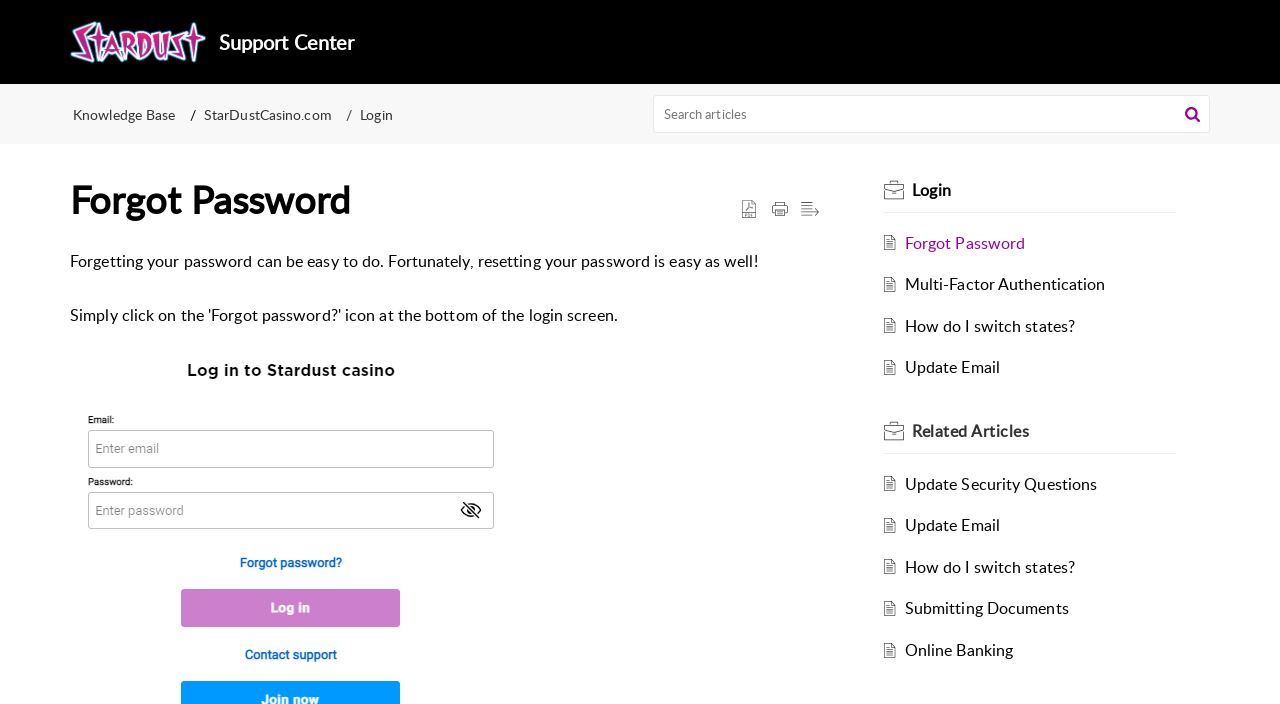From the webpage screenshot, identify the region described by Update Email. Provide the bounding box coordinates as (top-left x, top-left y, bottom-right x, bottom-right y), with each value being a floating point number between 0 and 1.

[0.707, 0.506, 0.781, 0.537]